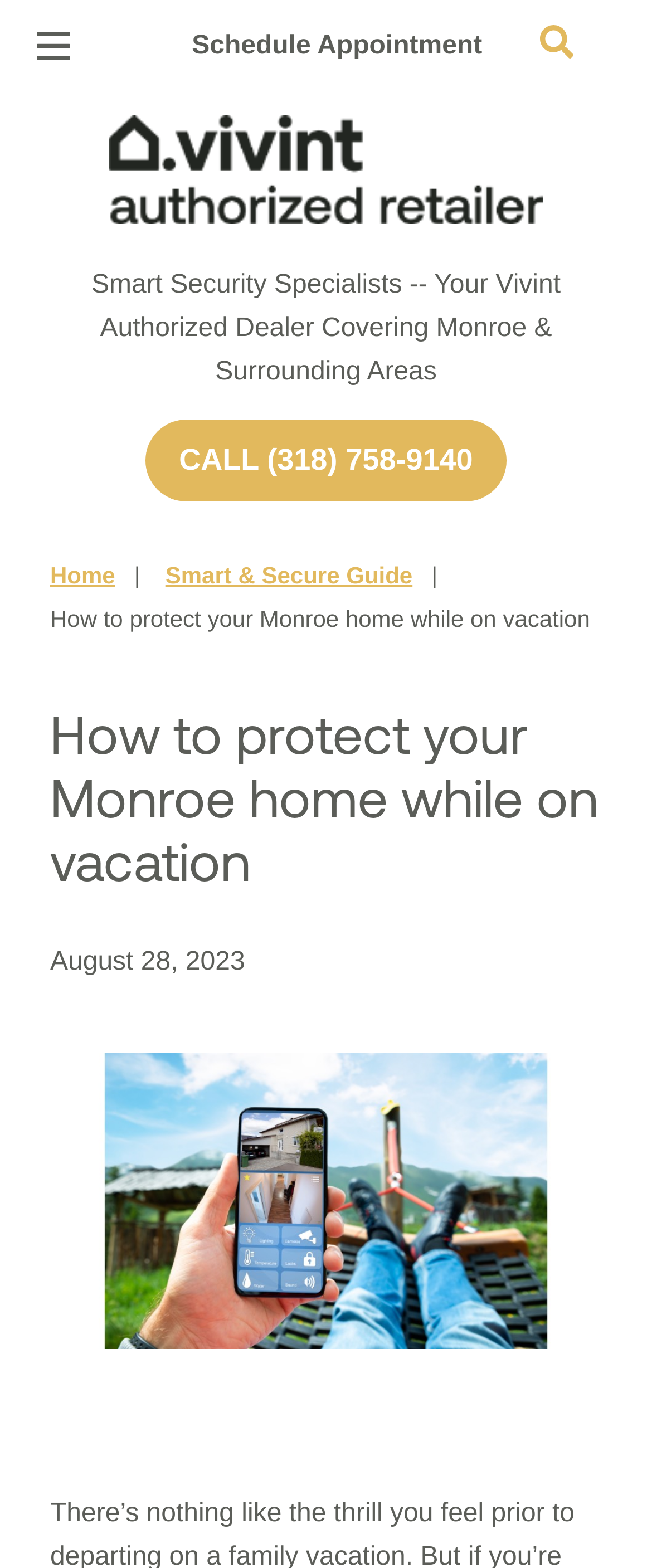Detail the various sections and features present on the webpage.

The webpage is about protecting one's home while on vacation, specifically in Monroe, LA. At the top left corner, there is a button to open the menu, accompanied by a small image. To the right of this button, there is a link to schedule an appointment. On the top right corner, there is another button to open the search function.

Below the top navigation bar, there is a link to "Vivint Authorized Retailer Monroe" with an associated image. Next to this link, there is a static text describing the Vivint Authorized Dealer covering Monroe and surrounding areas. A phone number "CALL (318) 758-9140" is also displayed nearby.

On the left side of the page, there are several links and buttons related to home security, including "Home Security", "Cameras", "Smart Home Automation", and "Smart & Secure Guide". Each of these links has an associated button to expand the menu, accompanied by a small image.

The main content of the page is about the "Smart & Secure Guide", which includes a navigation breadcrumb showing the current location. The title of the guide is "How to protect your Monroe home while on vacation", and it is accompanied by a date "August 28, 2023". Below the title, there is a large image of a man checking home security cameras while on vacation.